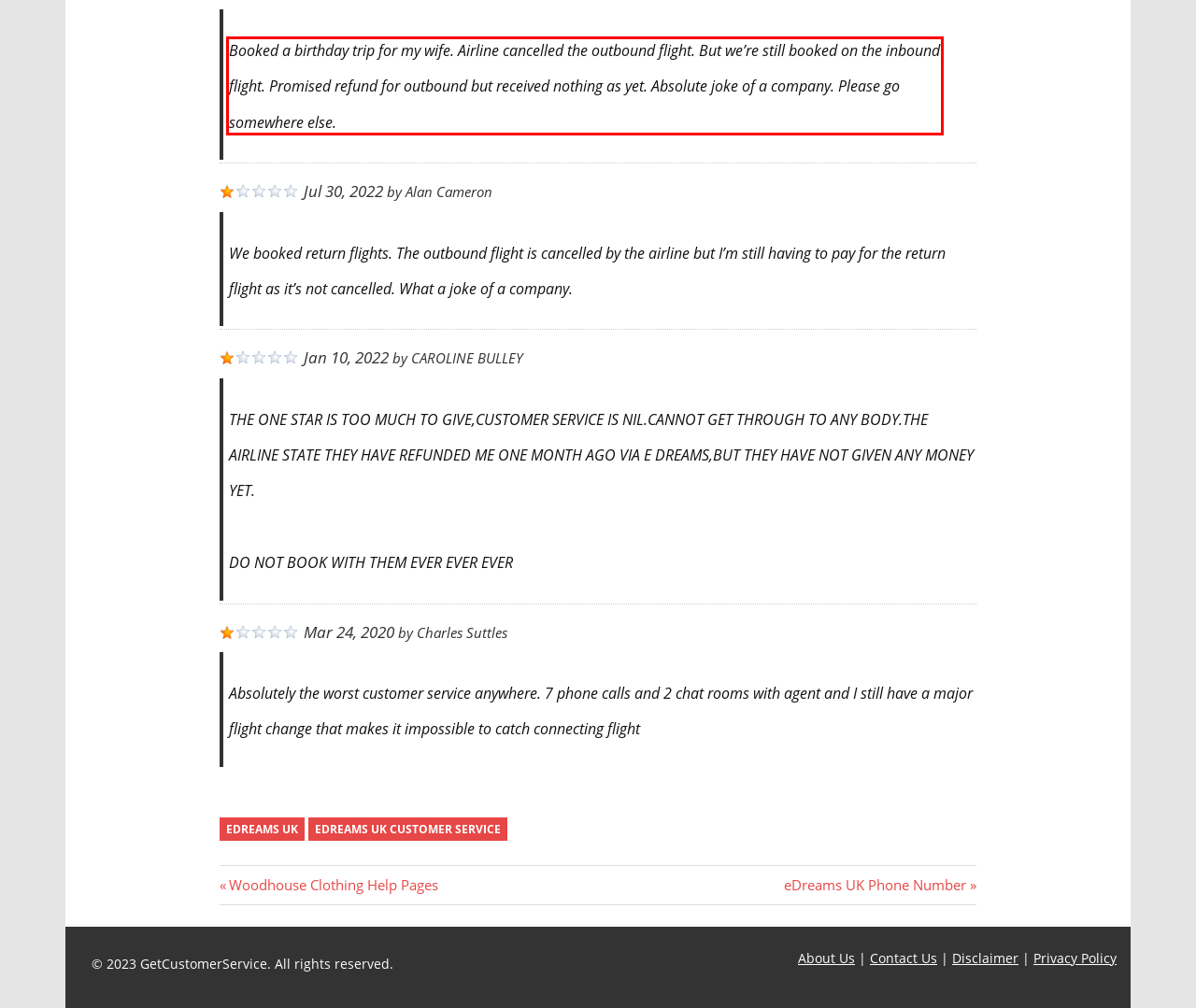Please examine the screenshot of the webpage and read the text present within the red rectangle bounding box.

Booked a birthday trip for my wife. Airline cancelled the outbound flight. But we’re still booked on the inbound flight. Promised refund for outbound but received nothing as yet. Absolute joke of a company. Please go somewhere else.